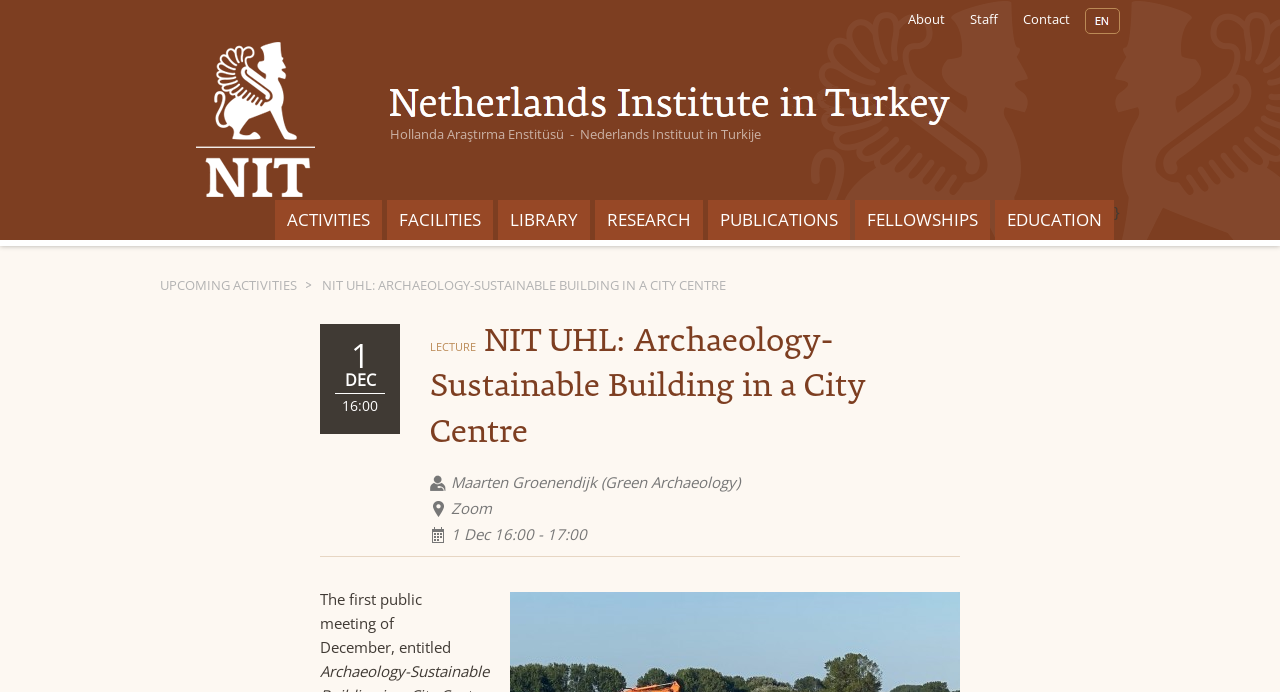Please specify the bounding box coordinates in the format (top-left x, top-left y, bottom-right x, bottom-right y), with all values as floating point numbers between 0 and 1. Identify the bounding box of the UI element described by: Research

[0.465, 0.289, 0.549, 0.347]